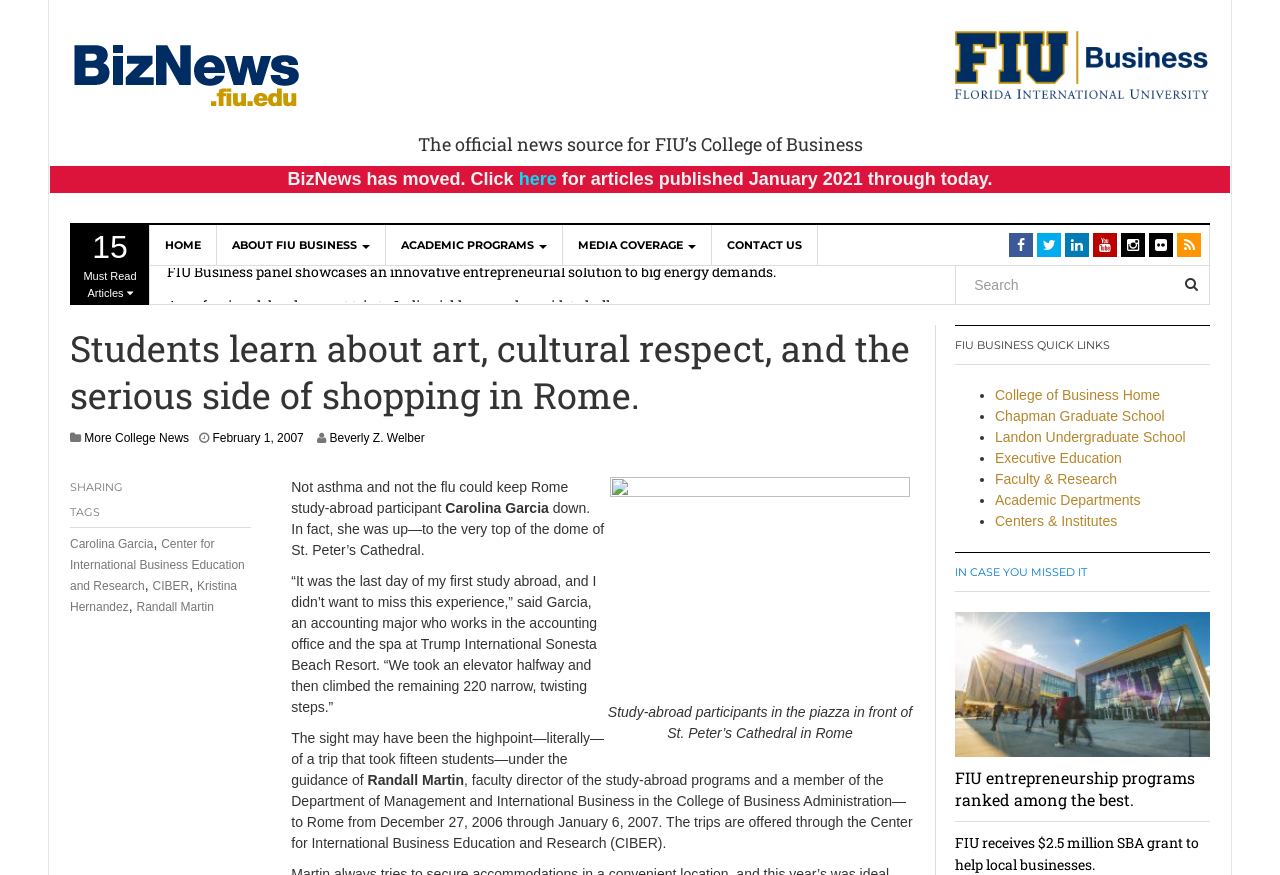Based on the element description "alt="Wayne Allyn Root"", predict the bounding box coordinates of the UI element.

None